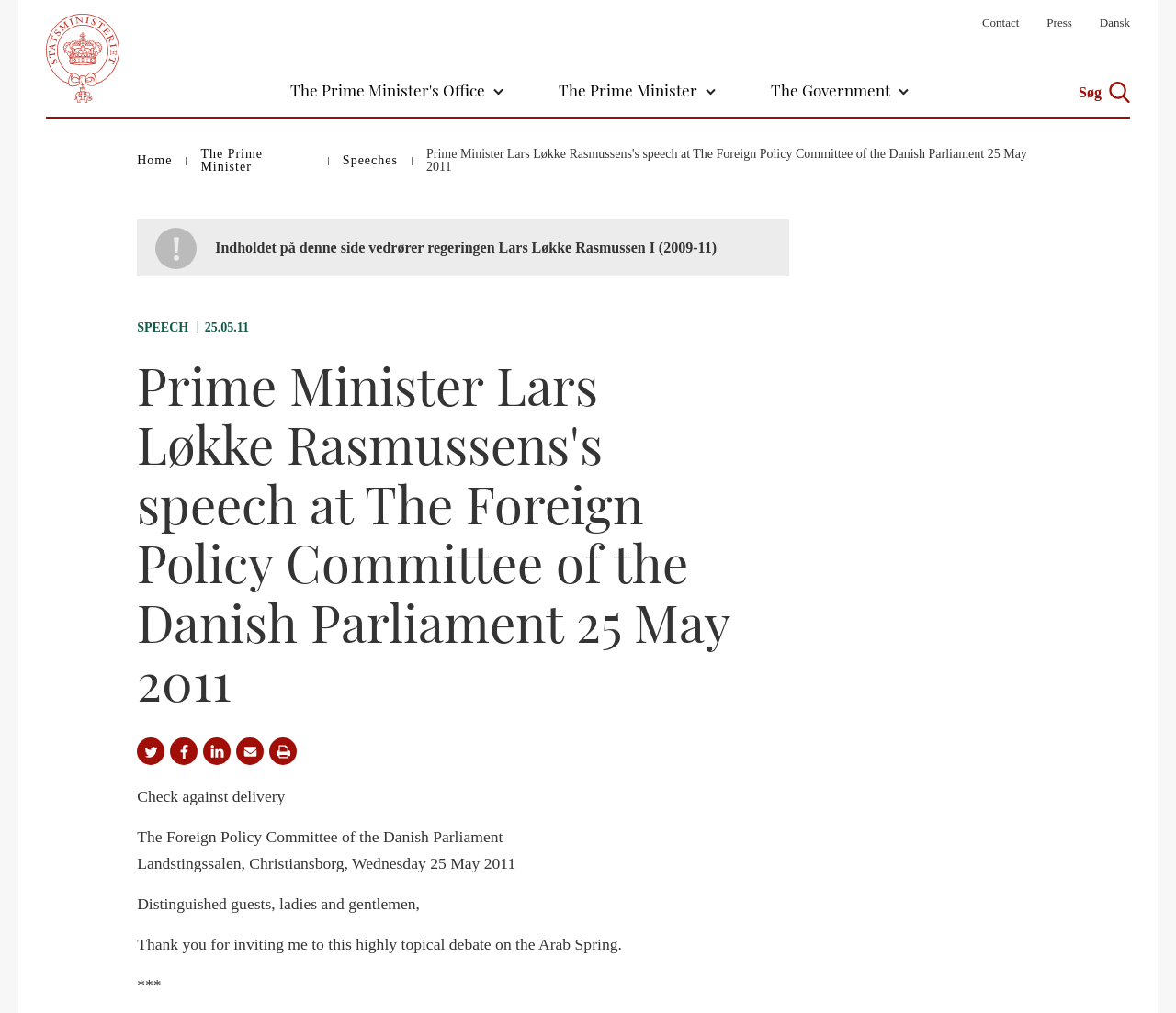Elaborate on the webpage's design and content in a detailed caption.

This webpage appears to be a transcript of a speech given by Prime Minister Lars Løkke Rasmussens at the Foreign Policy Committee of the Danish Parliament on May 25, 2011. 

At the top left corner, there is a logo image and a link to access the page's content. On the top right corner, there are several links for navigation, including "Contact", "Press", and "Dansk". Below these links, there are three buttons for dropdown menus, labeled "The Prime Minister's Office", "The Prime Minister", and "The Government". 

On the right side of the page, there is a search button with a magnifying glass icon. Below the search button, there is a navigation section with links to "Home", "The Prime Minister", and "Speeches". 

The main content of the page is the speech transcript, which is divided into several sections. The title of the speech is prominently displayed, followed by the date and time of the speech. The speech itself is presented in a clear and readable format, with paragraphs separated by blank lines. 

At the bottom of the page, there are several links to share the content on social media platforms, including Twitter, Facebook, LinkedIn, and email. There is also a button to print the page.